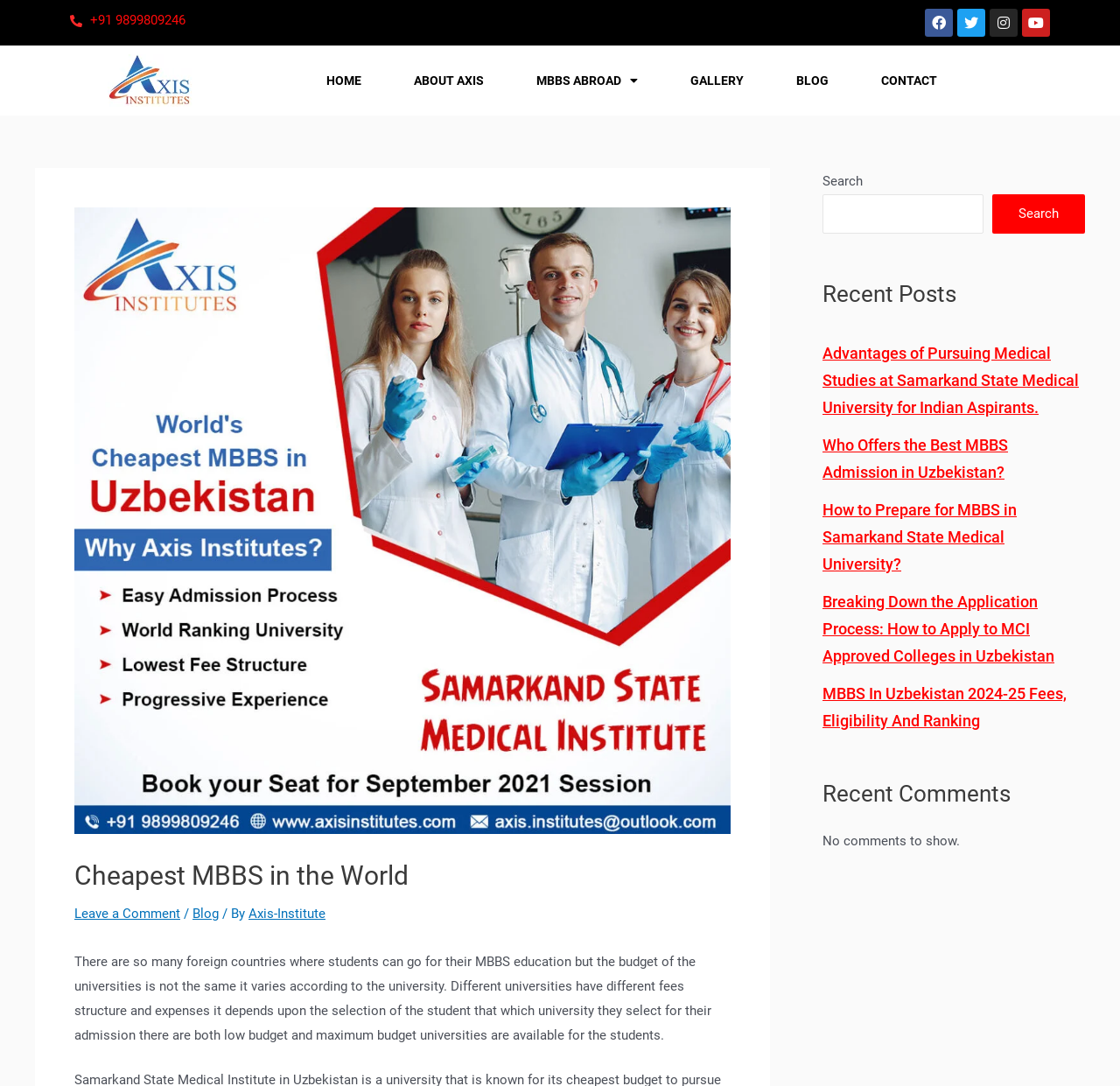Identify the bounding box coordinates of the clickable section necessary to follow the following instruction: "View recent posts". The coordinates should be presented as four float numbers from 0 to 1, i.e., [left, top, right, bottom].

[0.734, 0.257, 0.969, 0.284]